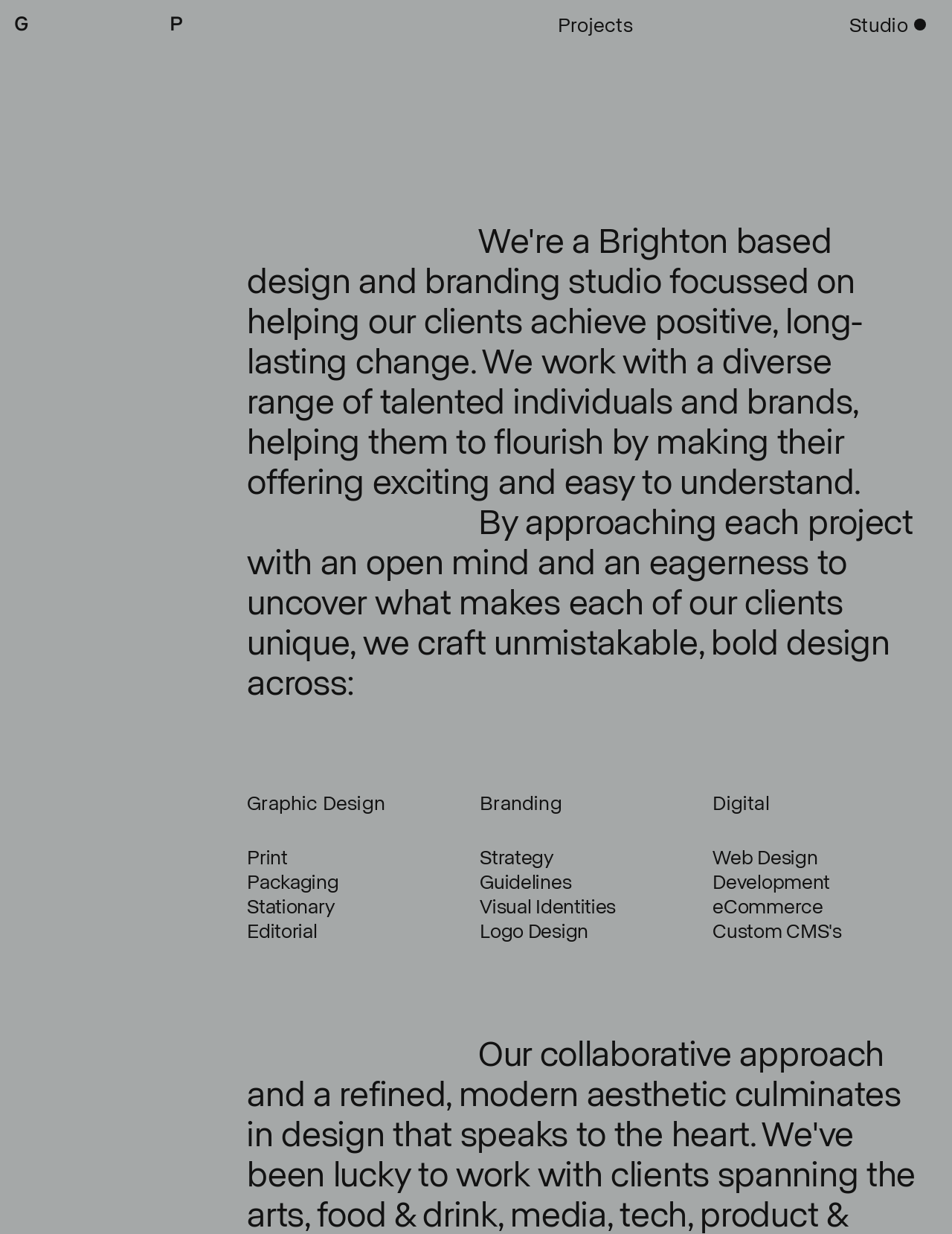What is the goal of the studio's design?
By examining the image, provide a one-word or phrase answer.

Unmistakable design